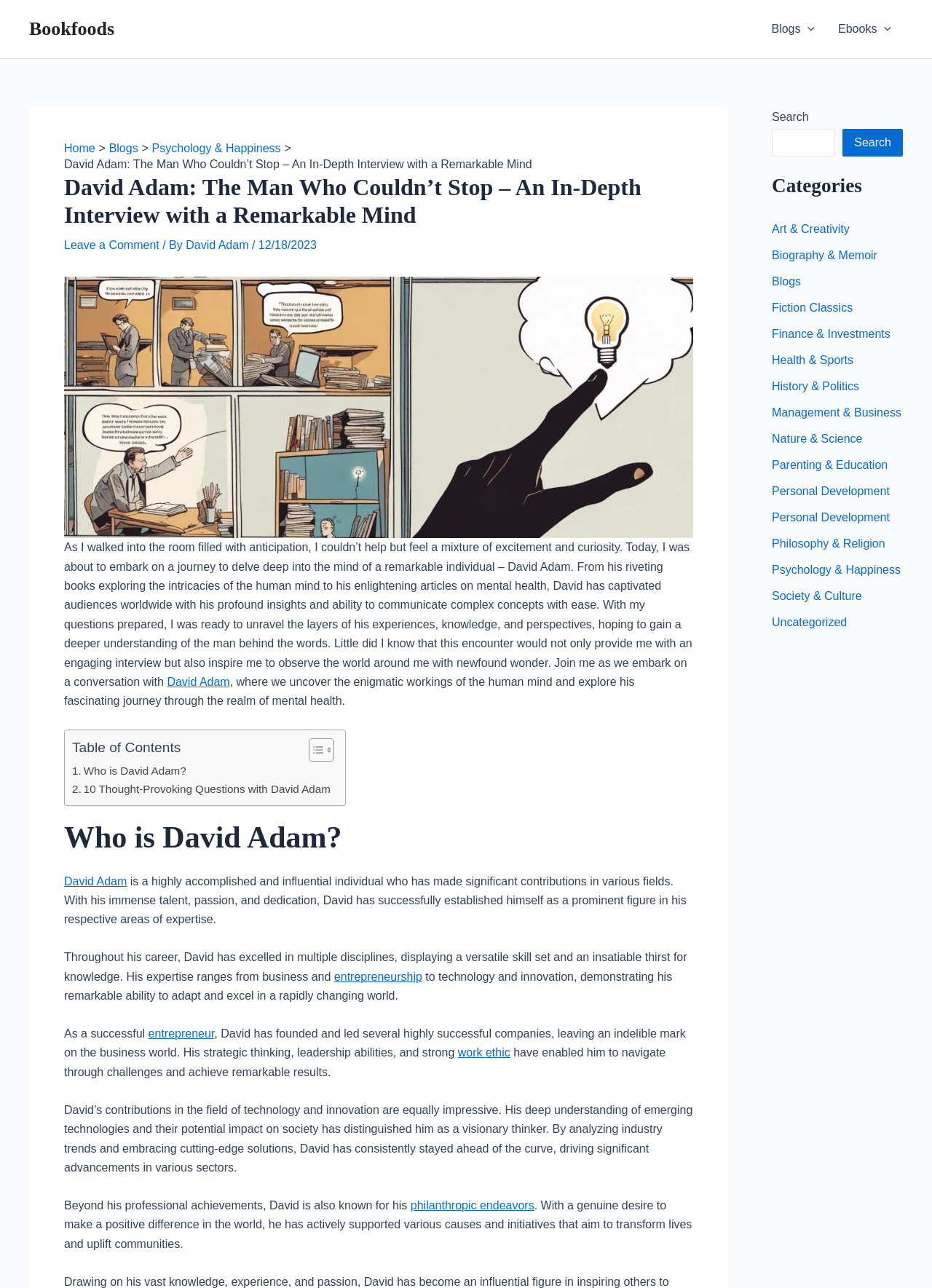Construct a thorough caption encompassing all aspects of the webpage.

This webpage is about David Adam, an accomplished individual who has made significant contributions in various fields. The page features an in-depth interview with him, exploring his experiences, knowledge, and perspectives on mental health. 

At the top of the page, there is a navigation menu with links to "Blogs", "Ebooks", and "Bookfoods". Below this, there is a breadcrumb navigation section with links to "Home", "Blogs", and "Psychology & Happiness". 

The main content of the page is divided into sections. The first section is an introduction to David Adam, describing his background and accomplishments. This is followed by a table of contents with links to different sections of the interview. 

The interview itself is divided into sections, each with a heading and a brief description of David Adam's experiences and perspectives on various topics, including entrepreneurship, technology, and innovation, as well as his philanthropic endeavors. Throughout the interview, there are links to related topics, such as entrepreneurship and philanthropy. 

On the right side of the page, there are two complementary sections. The first section has a search bar with a button to search the website. The second section has a list of categories, including "Art & Creativity", "Biography & Memoir", "Blogs", and many others, with links to each category.